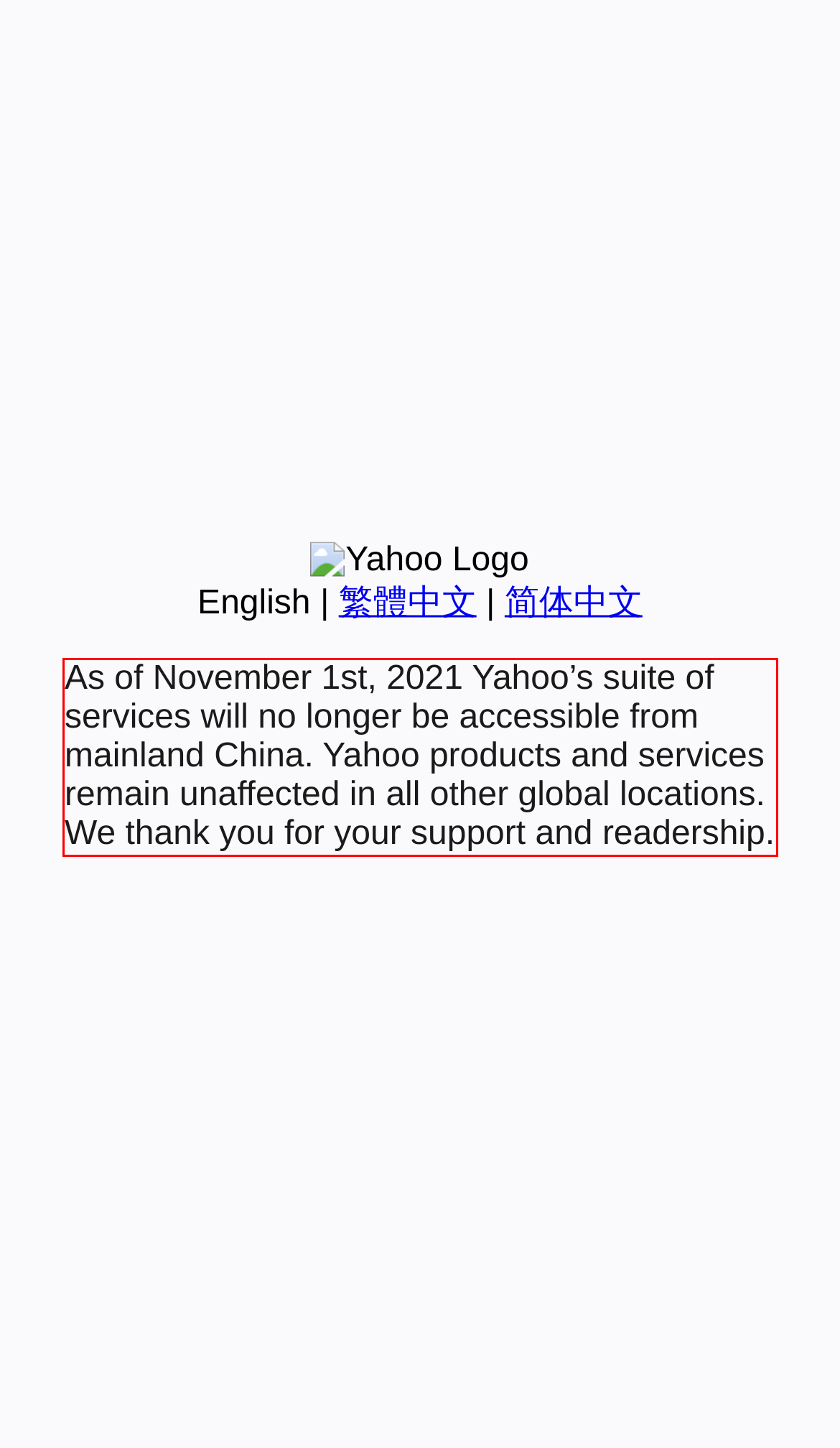You are presented with a screenshot containing a red rectangle. Extract the text found inside this red bounding box.

As of November 1st, 2021 Yahoo’s suite of services will no longer be accessible from mainland China. Yahoo products and services remain unaffected in all other global locations. We thank you for your support and readership.